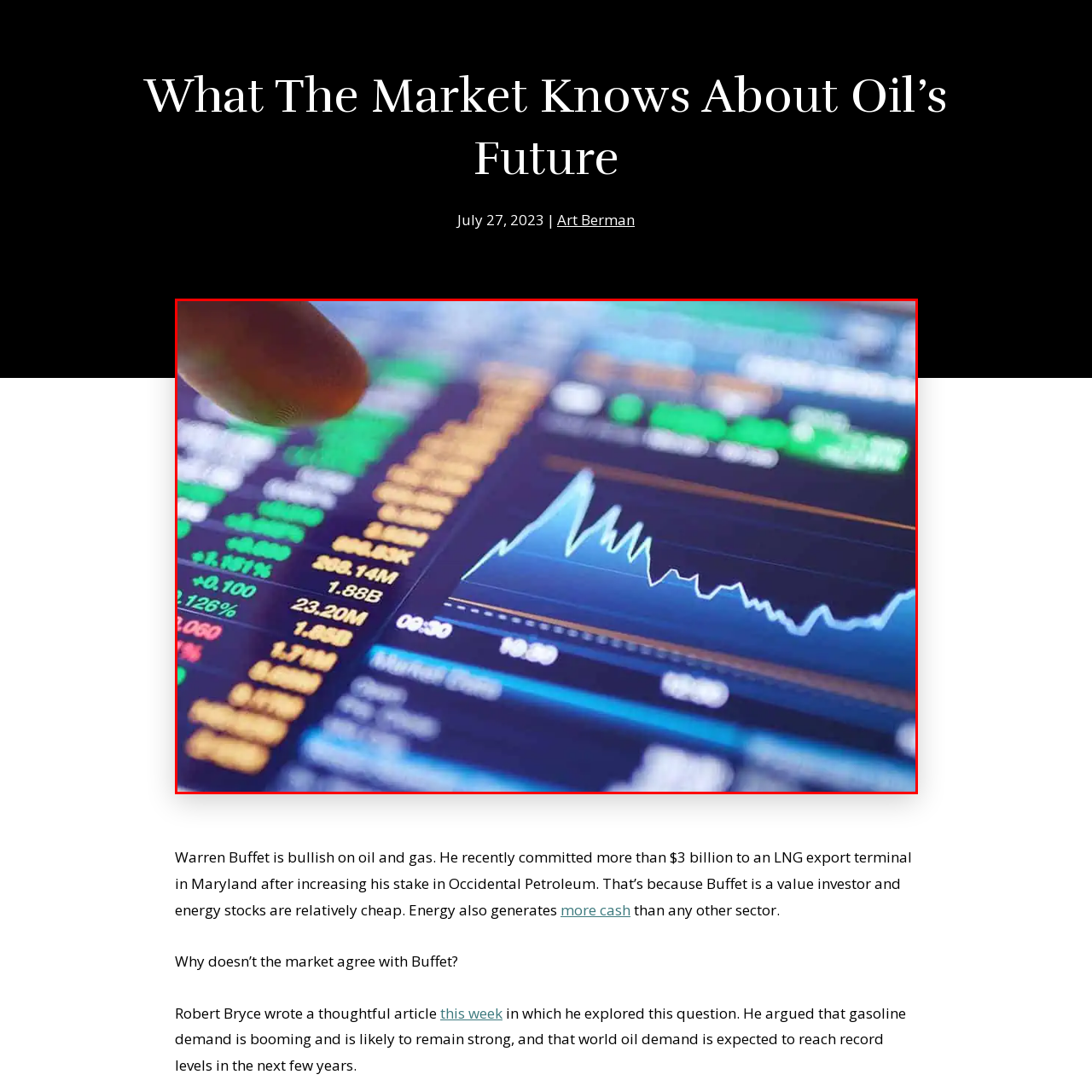Who is mentioned as a high-profile figure investing in the oil market?
Study the area inside the red bounding box in the image and answer the question in detail.

The caption references an article titled 'What The Market Knows About Oil’s Future' and mentions that the article discusses current investments by high-profile figures like Warren Buffet, indicating that Warren Buffet is a notable investor in the oil market.